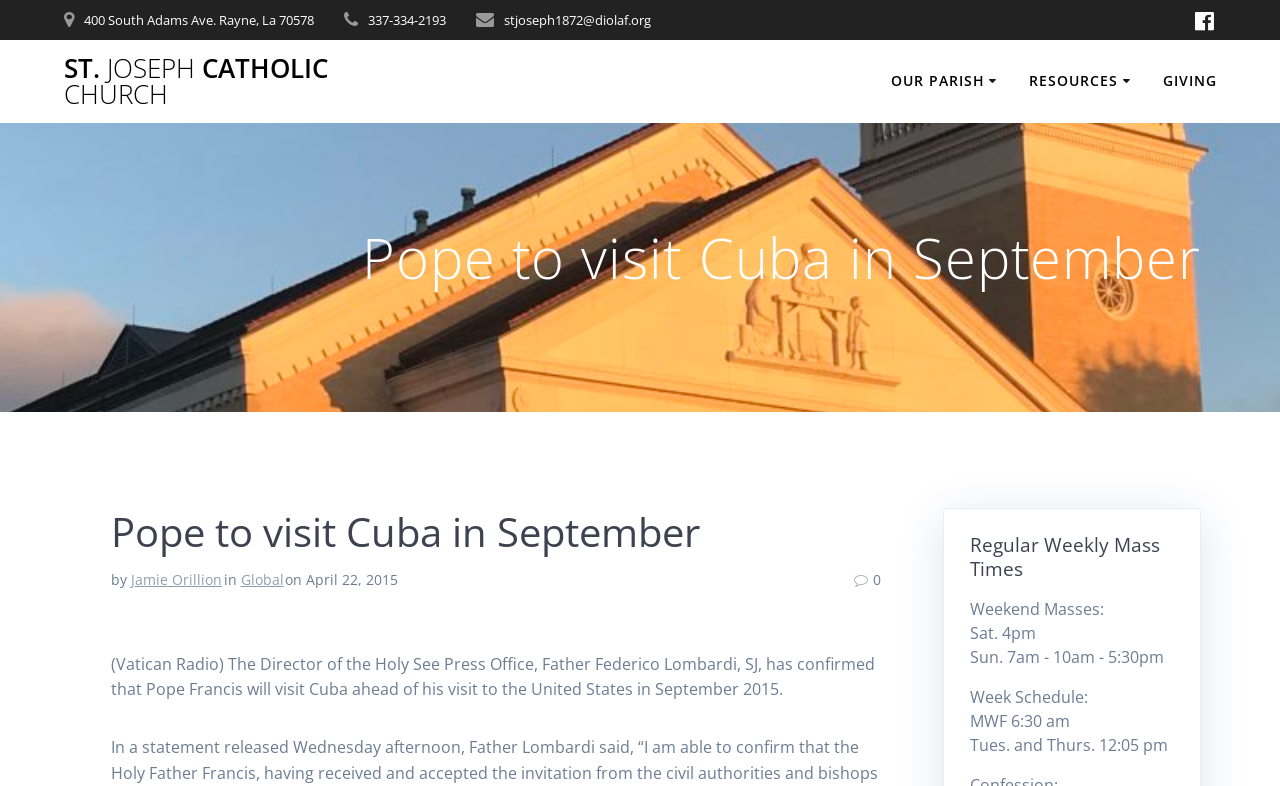Create an elaborate caption for the webpage.

The webpage is about St. Joseph Catholic Church, with its address, phone number, and email address displayed at the top left corner. There is a Facebook icon at the top right corner. Below the address, there is a horizontal menu with links to various sections of the church's website, including "OUR PARISH", "History", "Clergy", and others.

On the left side of the page, there is a vertical menu with links to "RESOURCES", "Mass Times", "Registrations and Resources", and other resources. Below this menu, there is a section with links to "GIVING" and "Safe Environment".

The main content of the page is an article about Pope Francis' visit to Cuba in September 2015, with a heading that repeats the title of the article. The article is attributed to Jamie Orillion and is categorized under "Global" news. Below the article, there is a section with the church's regular weekly mass times, including weekend and weekday schedules.

Overall, the webpage is well-organized, with clear headings and concise text, making it easy to navigate and find information about the church and its activities.